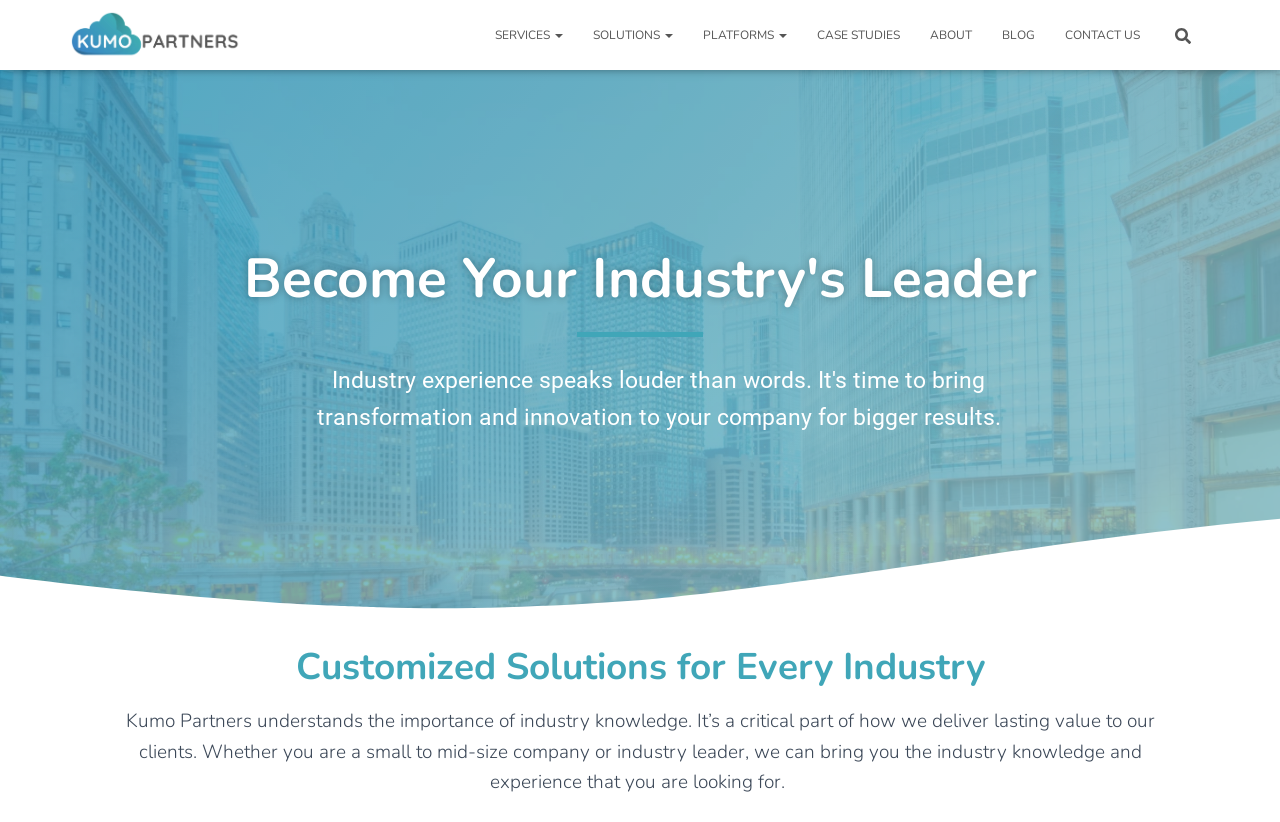Pinpoint the bounding box coordinates of the clickable element needed to complete the instruction: "Check out the 'SHOP' page". The coordinates should be provided as four float numbers between 0 and 1: [left, top, right, bottom].

None